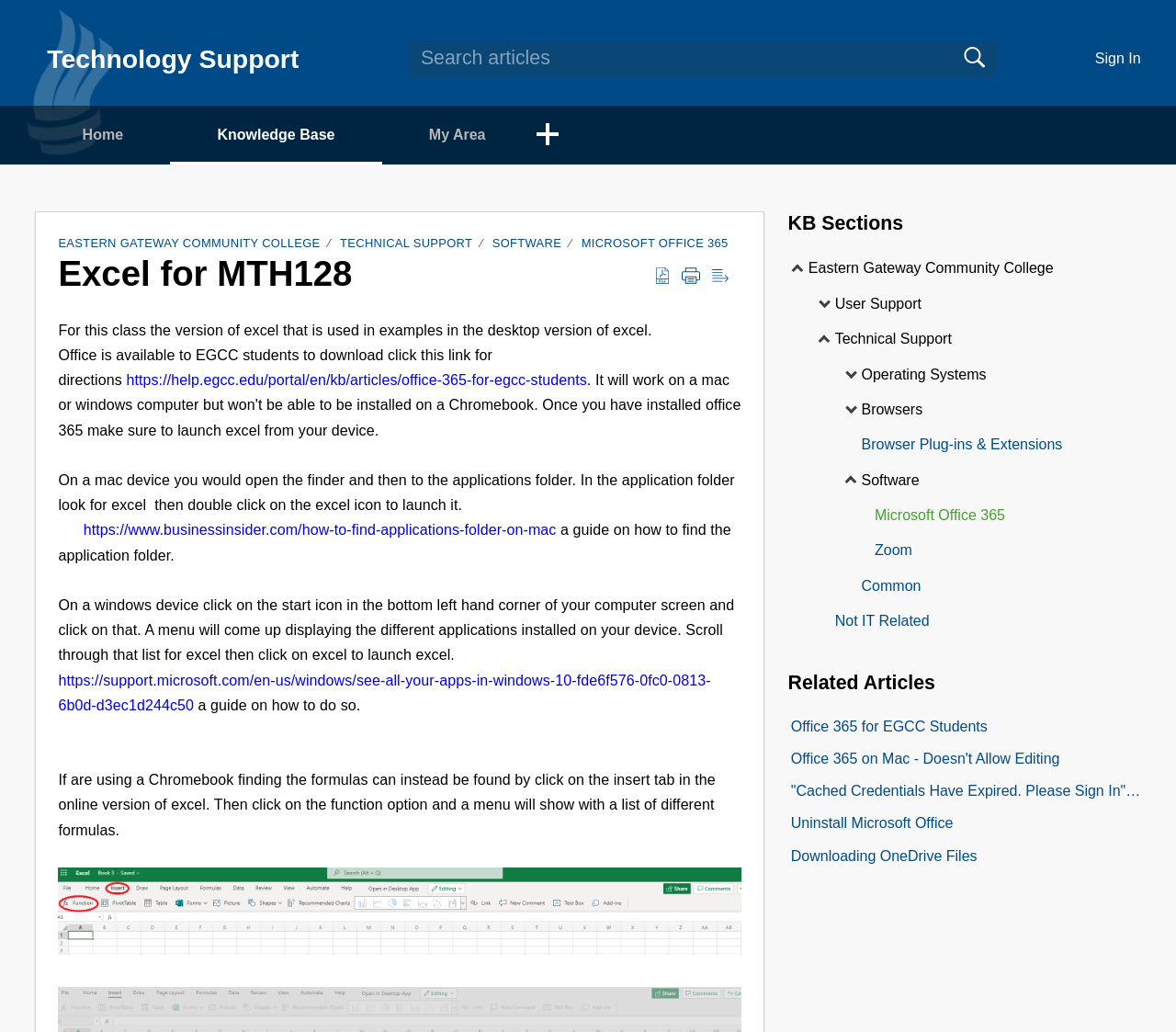Provide a one-word or short-phrase answer to the question:
What is the name of the college?

Eastern Gateway Community College